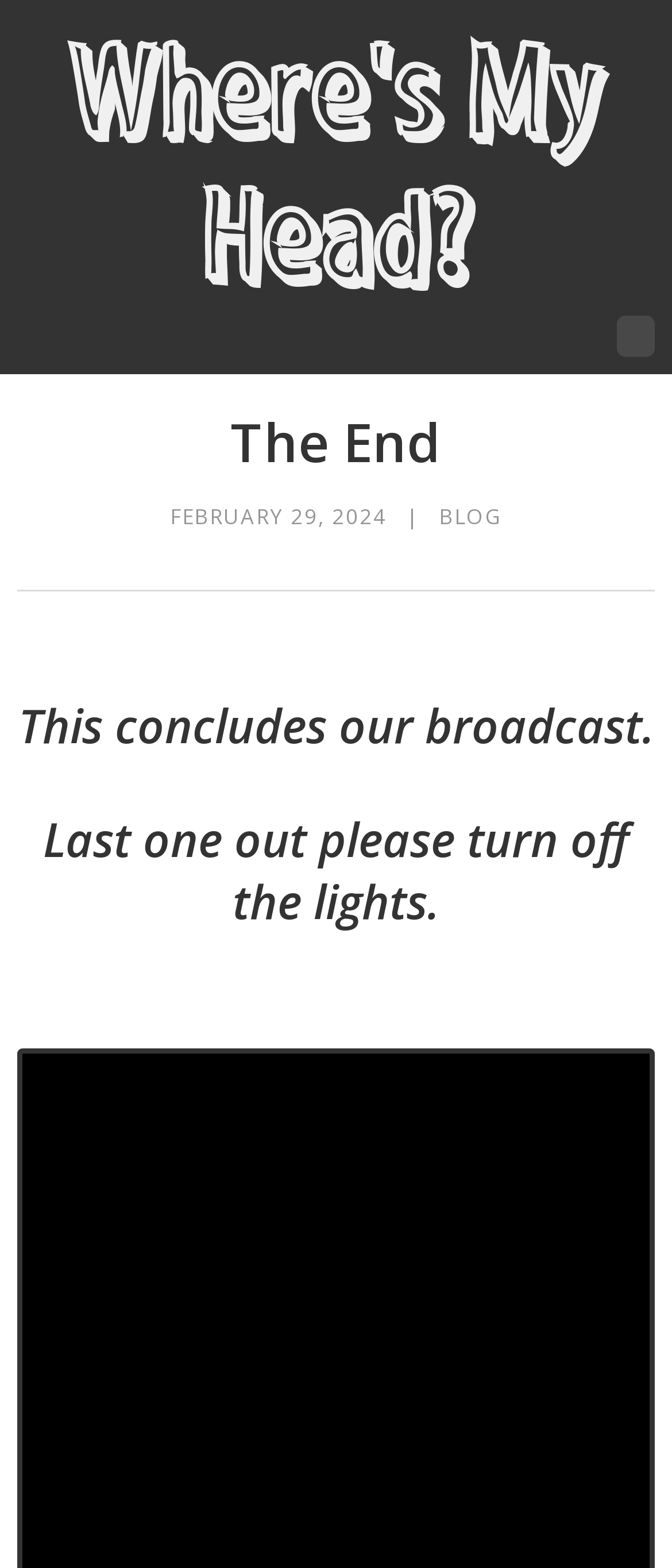How many headings are there on the webpage?
Refer to the screenshot and answer in one word or phrase.

3